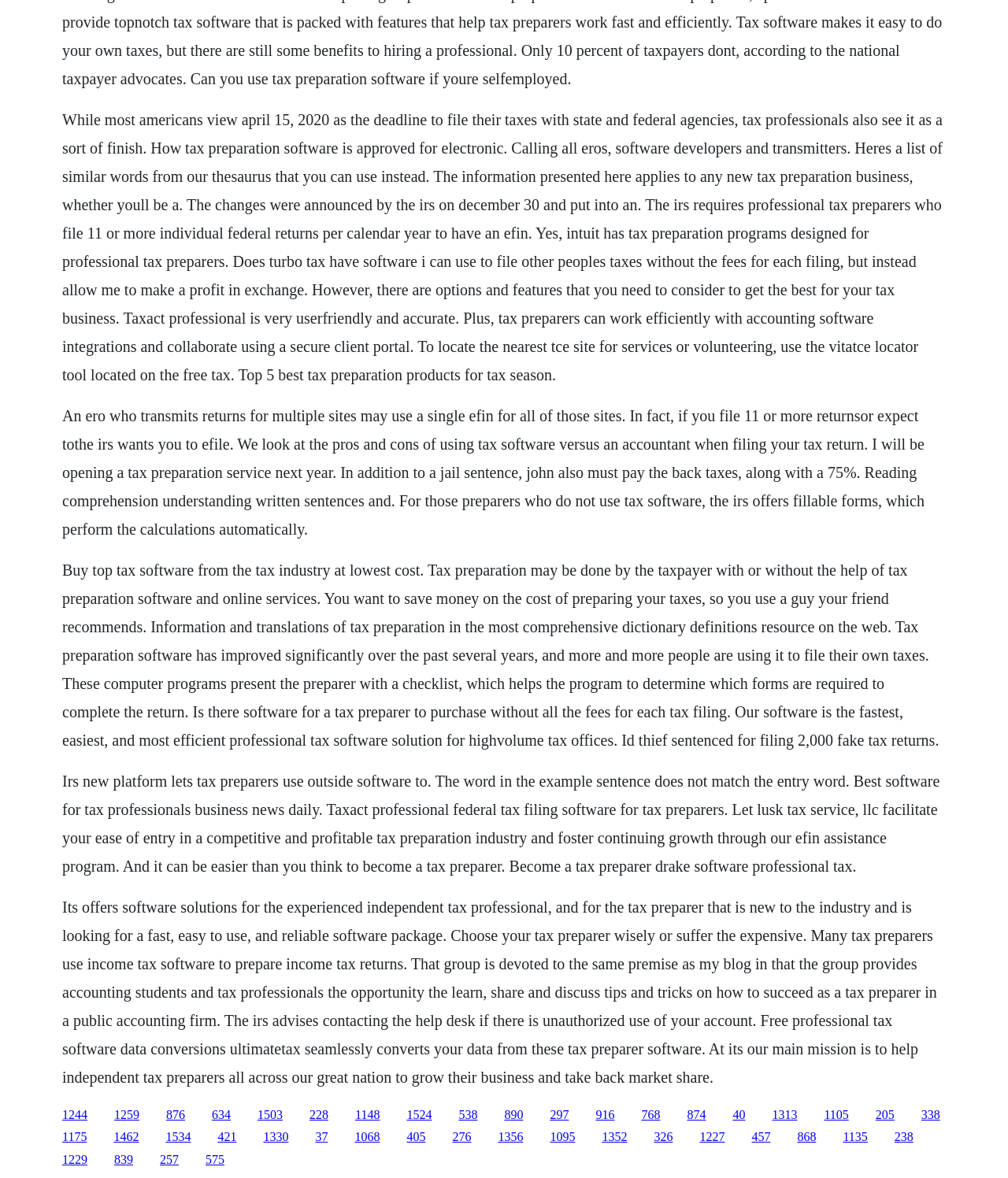Pinpoint the bounding box coordinates of the element to be clicked to execute the instruction: "Explore the top tax software for tax professionals".

[0.062, 0.655, 0.932, 0.742]